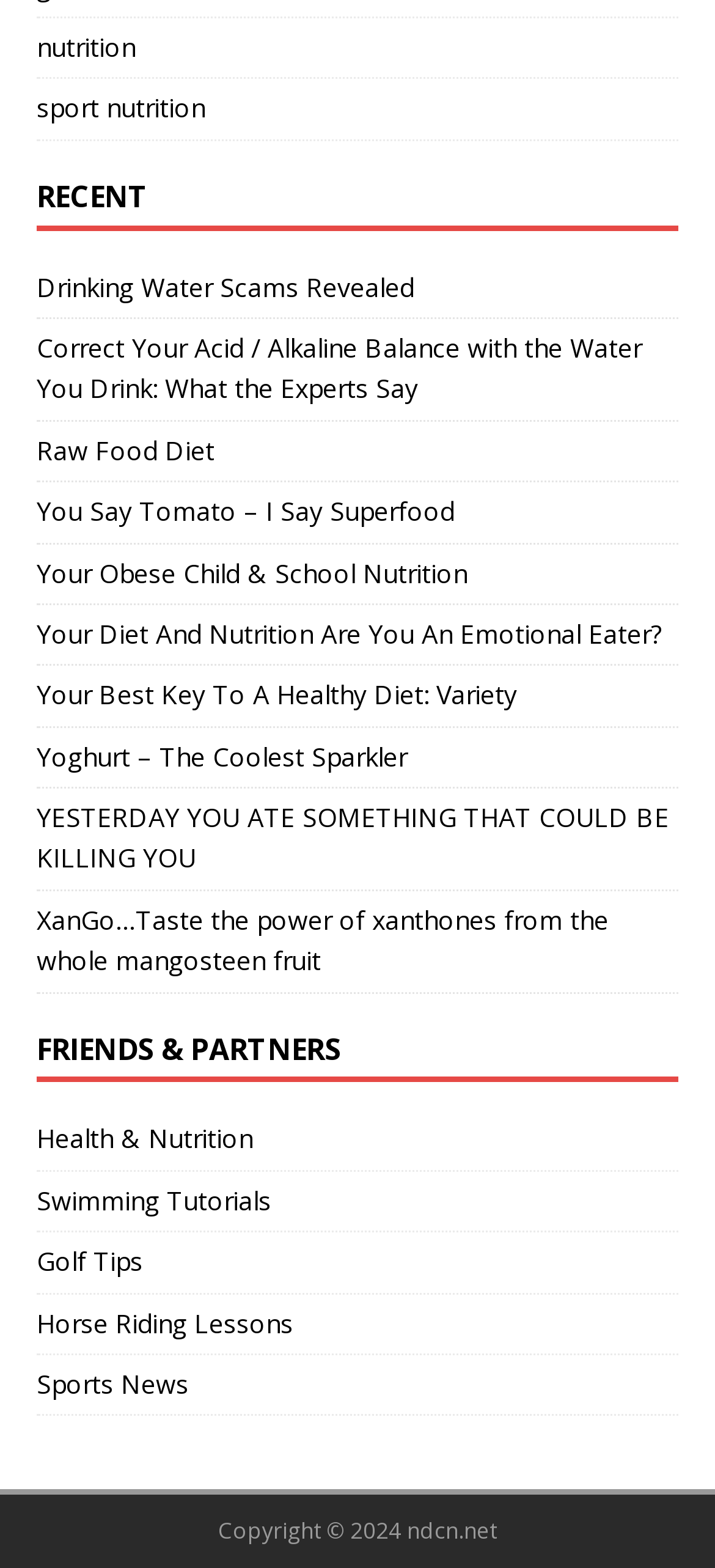What is the purpose of the section 'FRIENDS & PARTNERS'?
Relying on the image, give a concise answer in one word or a brief phrase.

Links to partners